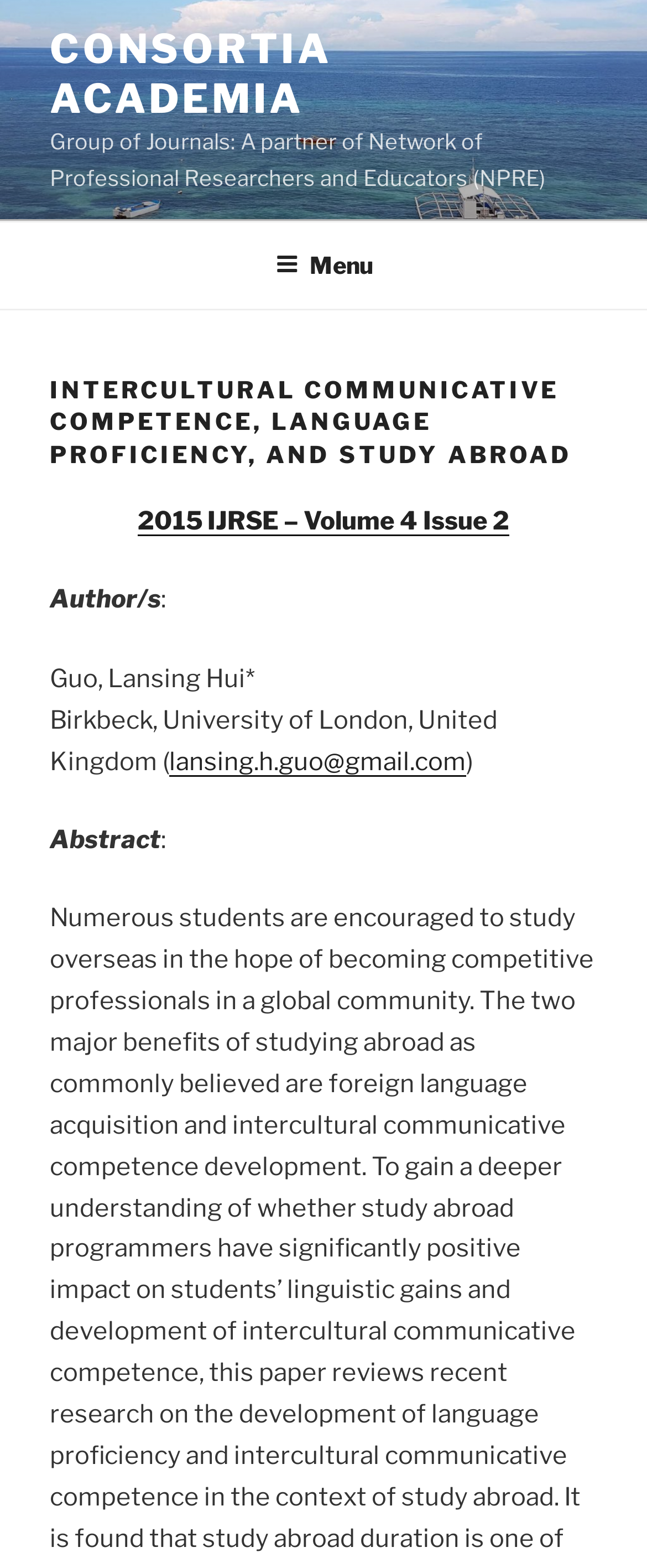What is the affiliation of the author?
Refer to the image and give a detailed answer to the question.

I found this information by looking at the StaticText element with the text 'Birkbeck, University of London, United Kingdom (' which is a child of the HeaderAsNonLandmark element.